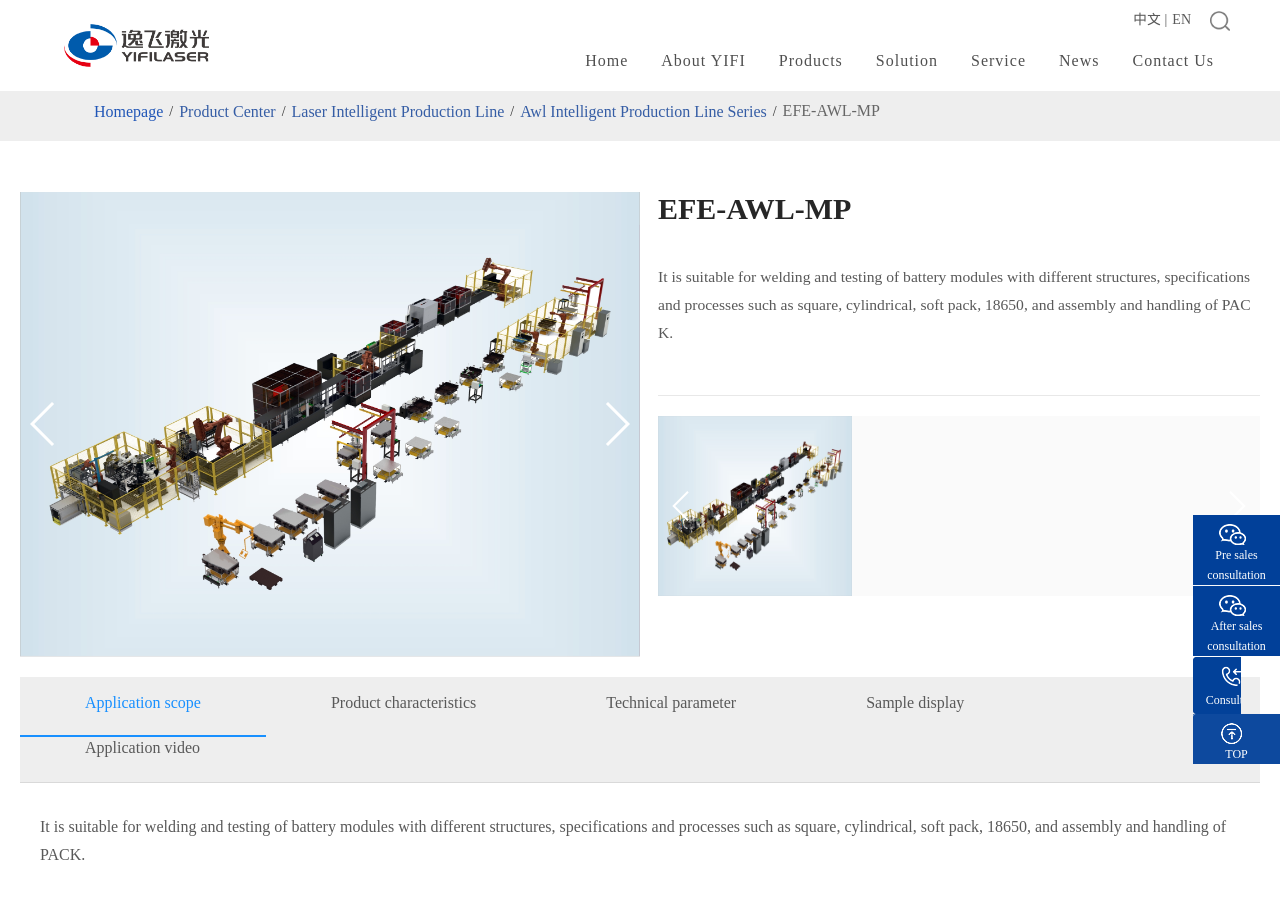Give a one-word or short phrase answer to the question: 
What is the last menu item?

Contact Us